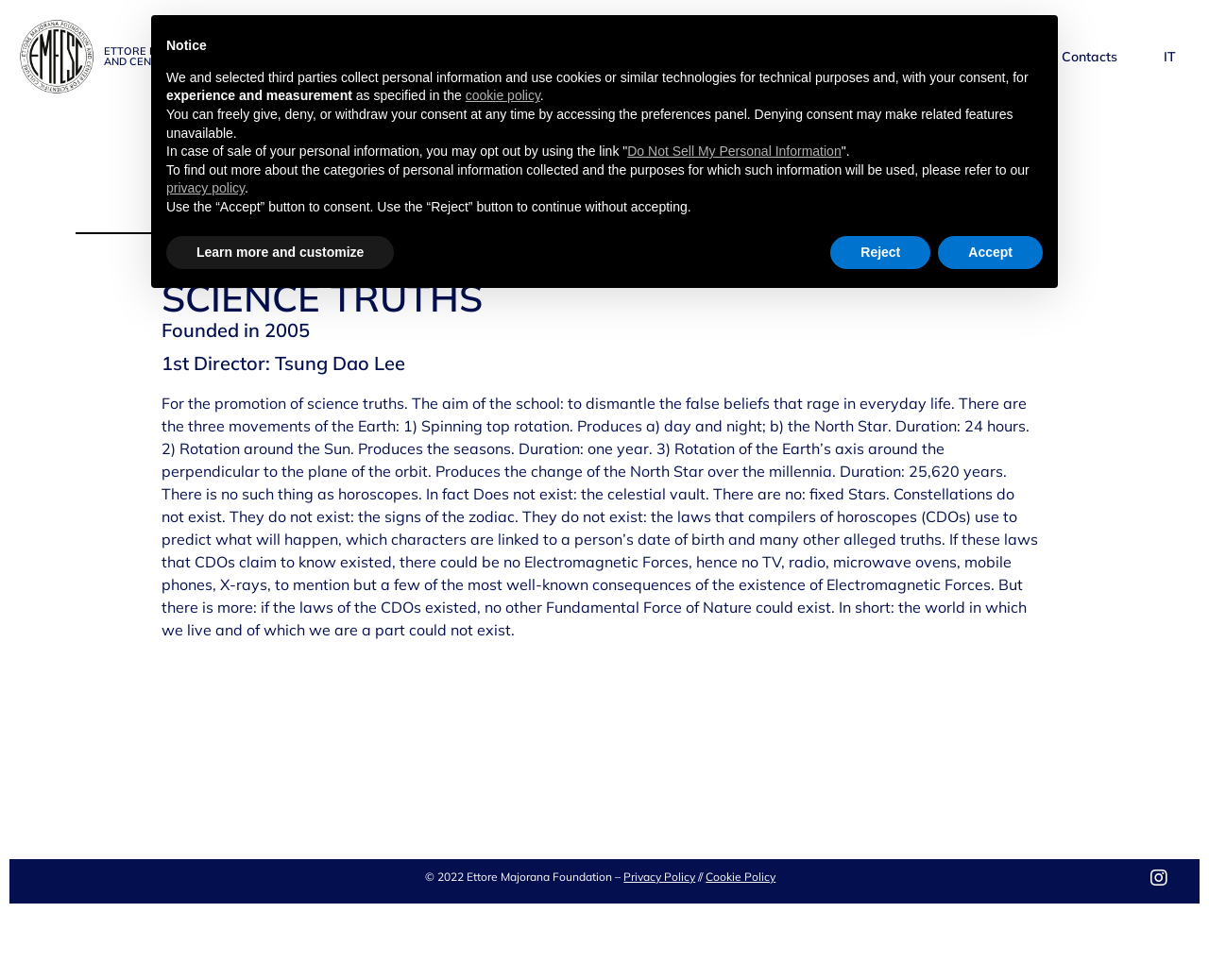How many movements of the Earth are described?
Refer to the image and provide a thorough answer to the question.

I found the answer by counting the numbered list of movements of the Earth described in the StaticText element 'There are the three movements of the Earth: 1) Spinning top rotation... 2) Rotation around the Sun... 3) Rotation of the Earth’s axis around the perpendicular to the plane of the orbit...' which is a child of the root element.